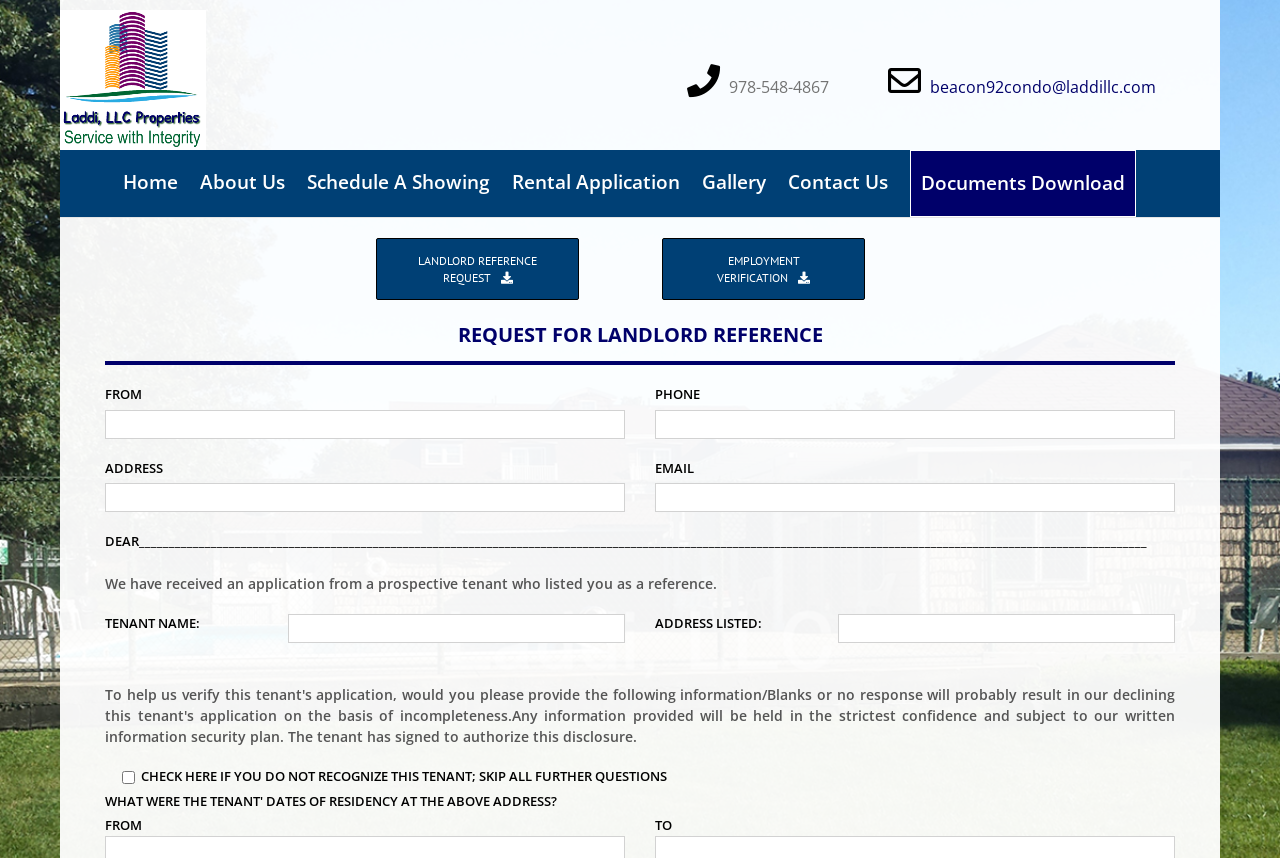Please provide the bounding box coordinates for the element that needs to be clicked to perform the following instruction: "Enter email address in the 'EMAIL' field". The coordinates should be given as four float numbers between 0 and 1, i.e., [left, top, right, bottom].

[0.512, 0.563, 0.918, 0.597]